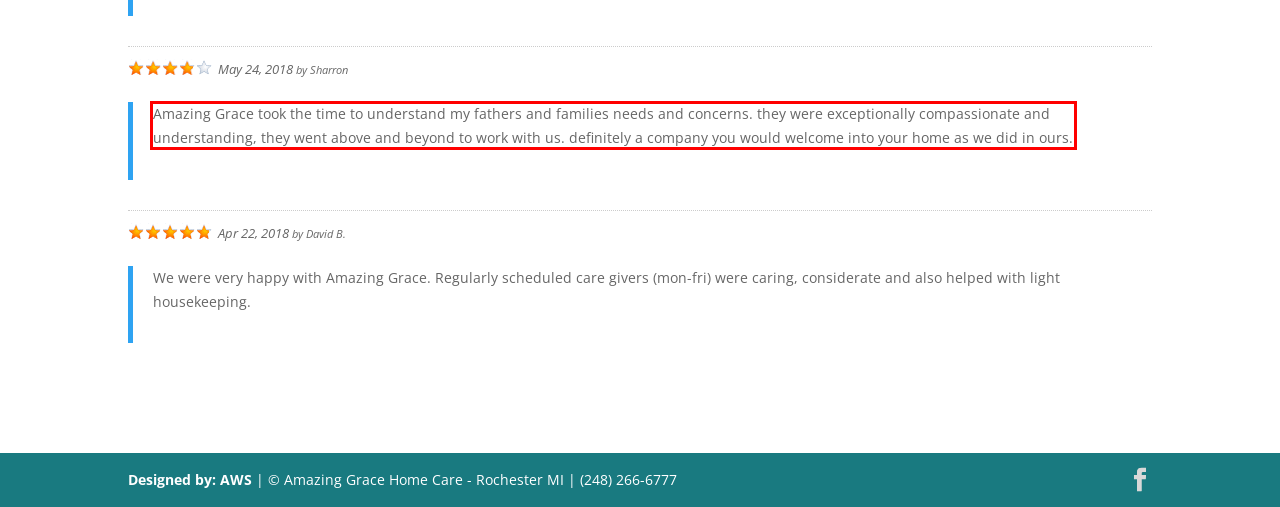Examine the screenshot of the webpage, locate the red bounding box, and perform OCR to extract the text contained within it.

Amazing Grace took the time to understand my fathers and families needs and concerns. they were exceptionally compassionate and understanding, they went above and beyond to work with us. definitely a company you would welcome into your home as we did in ours.